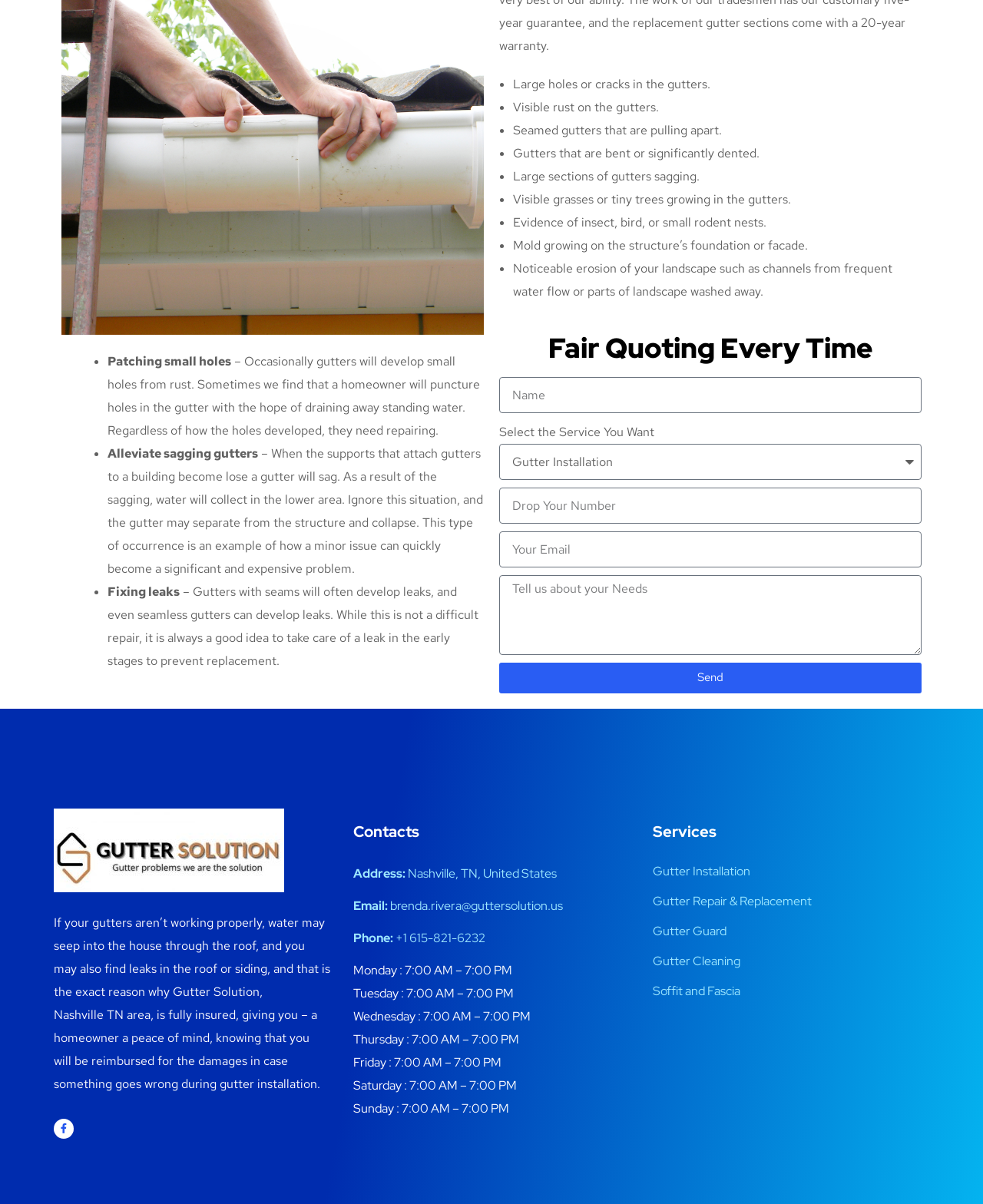What are the business hours of Gutter Solution?
Please give a detailed and thorough answer to the question, covering all relevant points.

I found the business hours of Gutter Solution by looking at the 'Contacts' section on the webpage, which lists their business hours as 7:00 AM – 7:00 PM, Monday to Sunday.